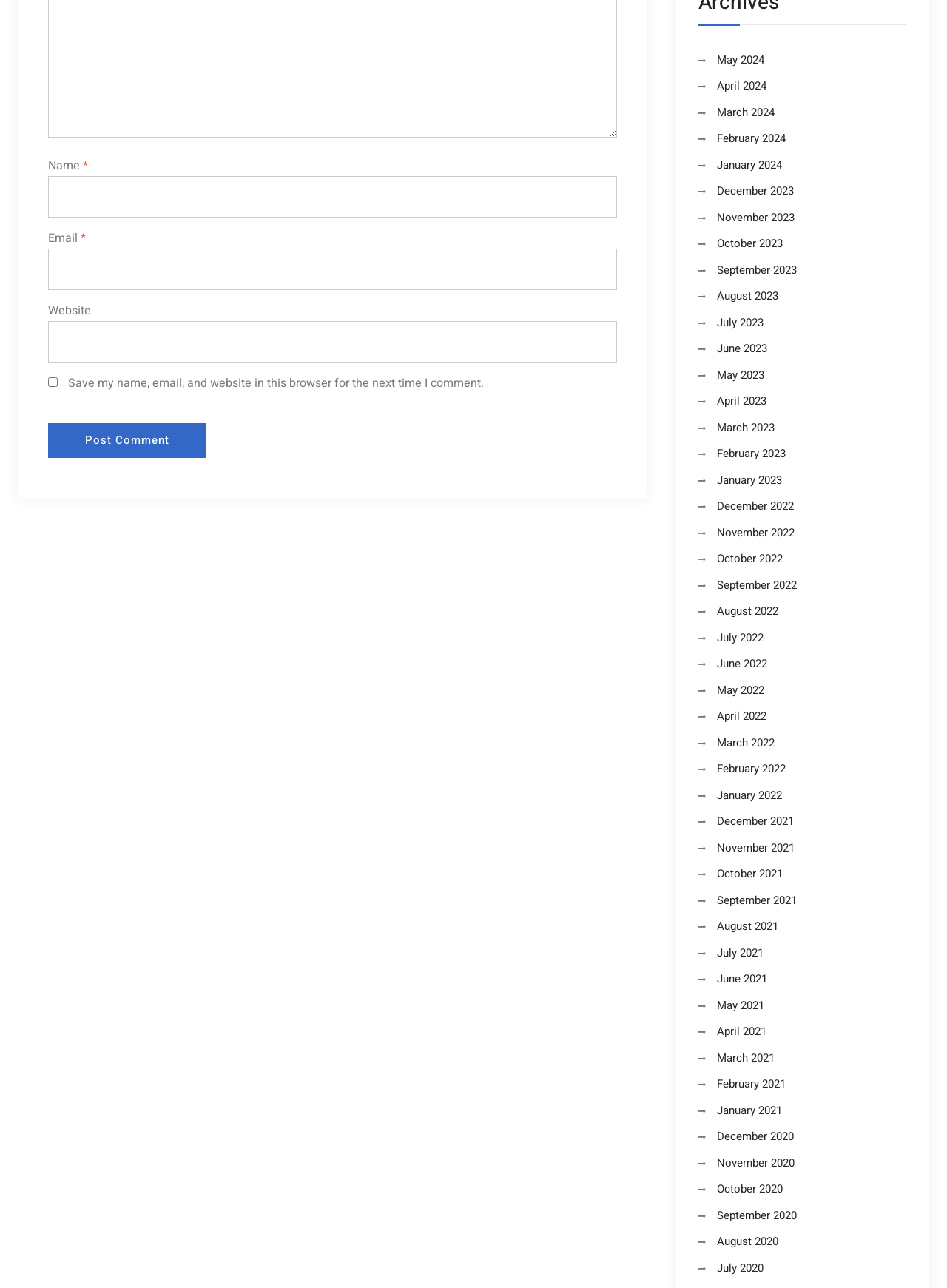Respond with a single word or phrase to the following question: How many textboxes are there on the webpage?

3